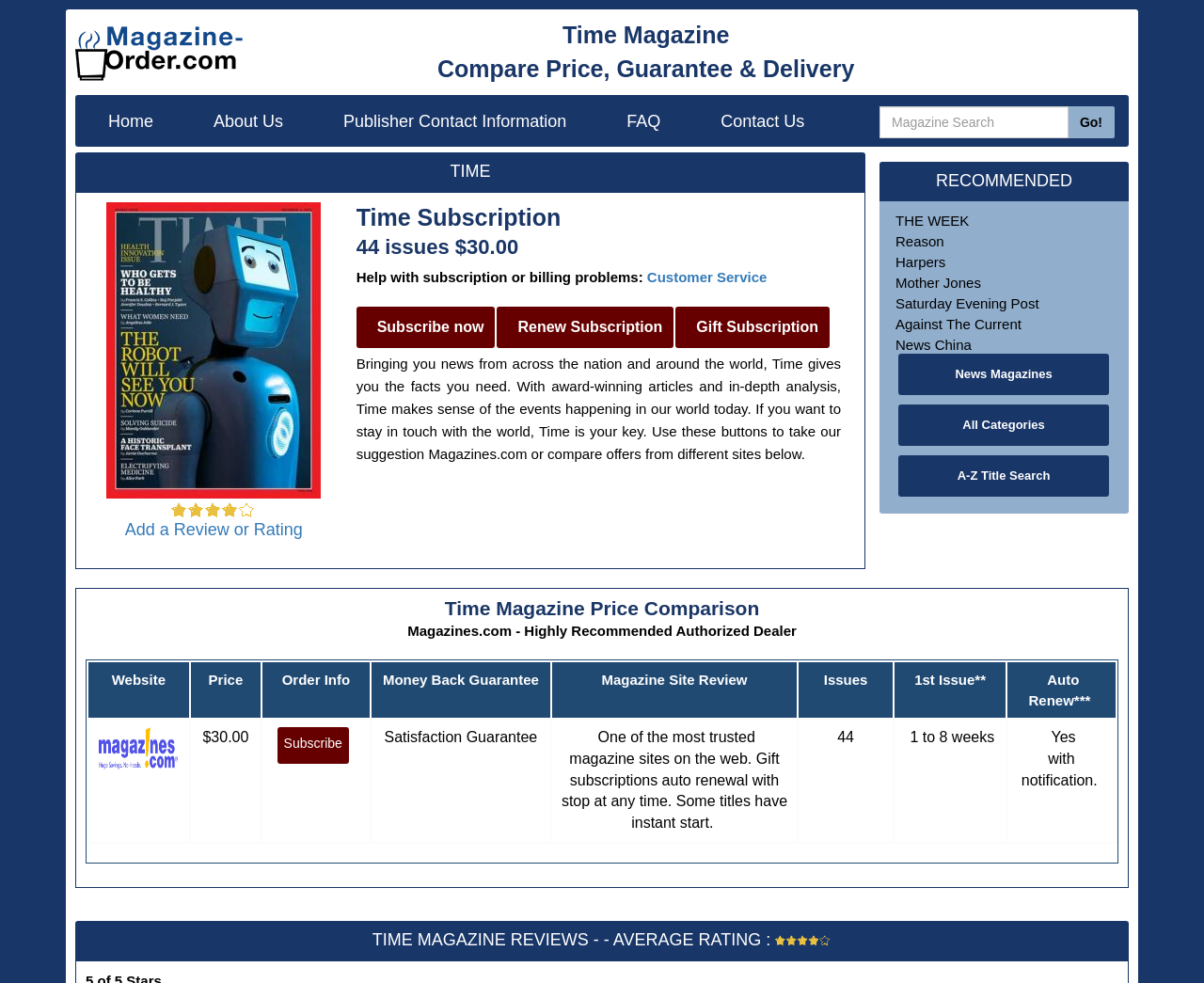What is the name of the recommended magazine website?
Identify the answer in the screenshot and reply with a single word or phrase.

Magazines.com